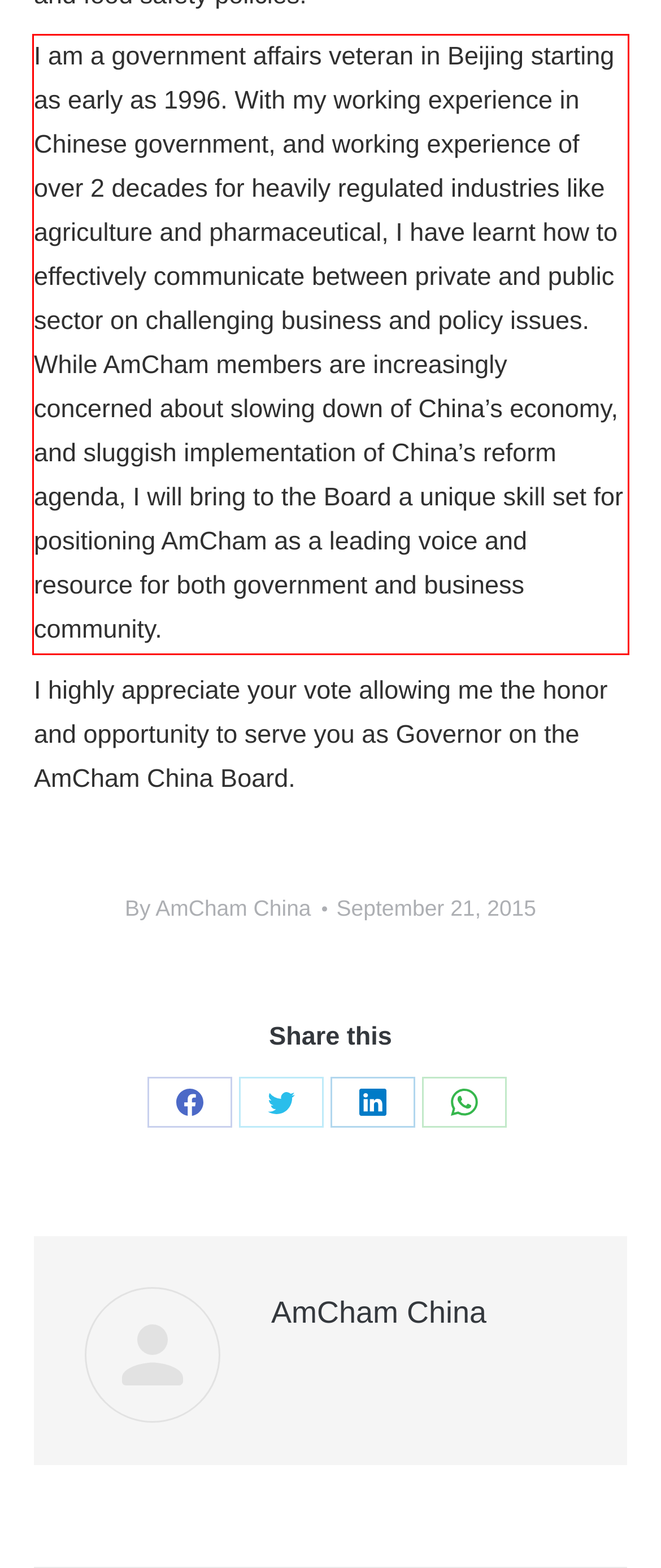The screenshot you have been given contains a UI element surrounded by a red rectangle. Use OCR to read and extract the text inside this red rectangle.

I am a government affairs veteran in Beijing starting as early as 1996. With my working experience in Chinese government, and working experience of over 2 decades for heavily regulated industries like agriculture and pharmaceutical, I have learnt how to effectively communicate between private and public sector on challenging business and policy issues. While AmCham members are increasingly concerned about slowing down of China’s economy, and sluggish implementation of China’s reform agenda, I will bring to the Board a unique skill set for positioning AmCham as a leading voice and resource for both government and business community.